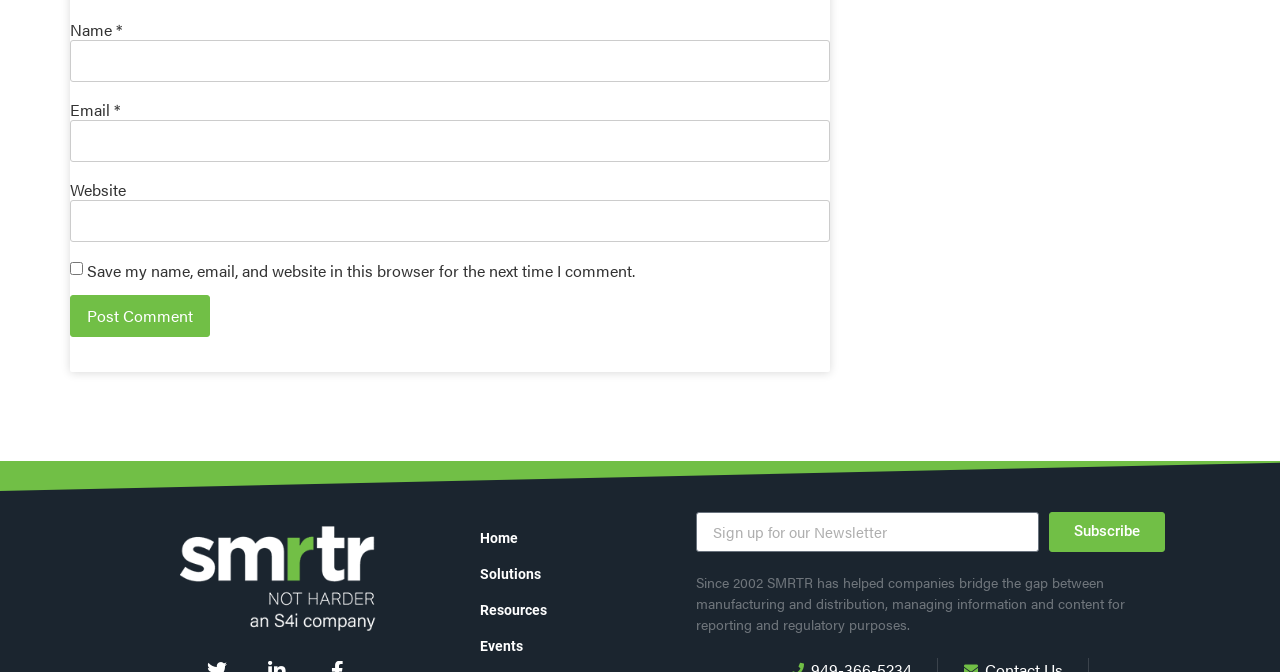Identify the bounding box coordinates of the element to click to follow this instruction: 'Input your email'. Ensure the coordinates are four float values between 0 and 1, provided as [left, top, right, bottom].

[0.055, 0.179, 0.648, 0.241]